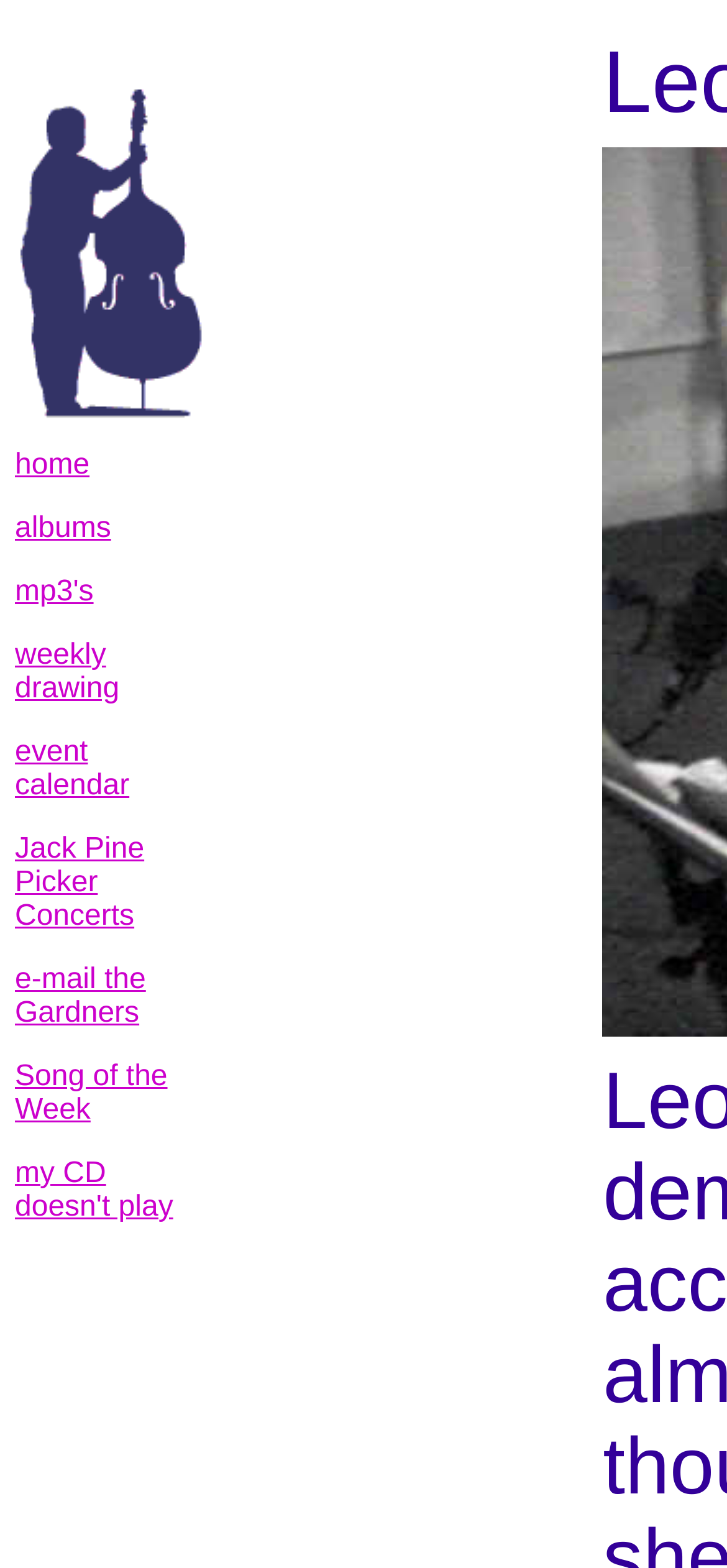Predict the bounding box coordinates of the area that should be clicked to accomplish the following instruction: "download mp3's". The bounding box coordinates should consist of four float numbers between 0 and 1, i.e., [left, top, right, bottom].

[0.021, 0.367, 0.129, 0.388]